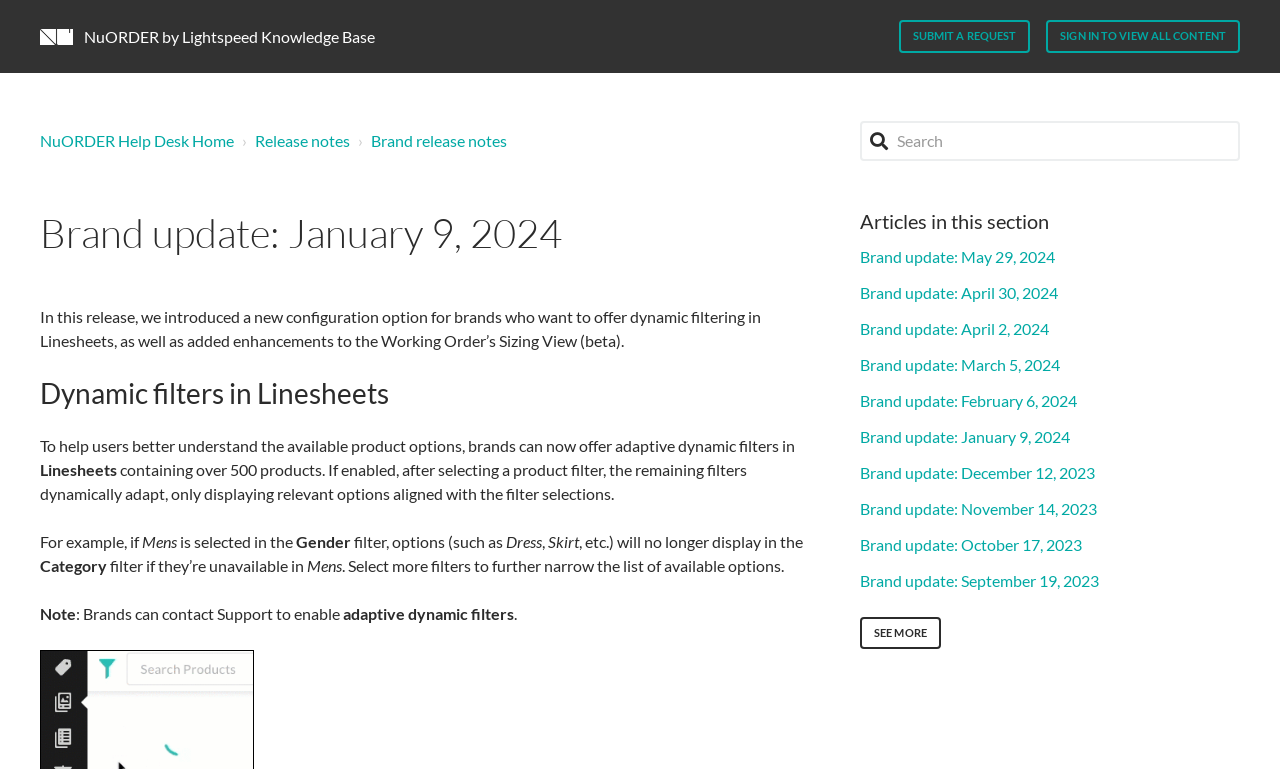Using the information in the image, could you please answer the following question in detail:
What is the name of the knowledge base?

I found the answer by looking at the top-left section of the webpage, where it says 'NuORDER by Lightspeed Knowledge Base'.